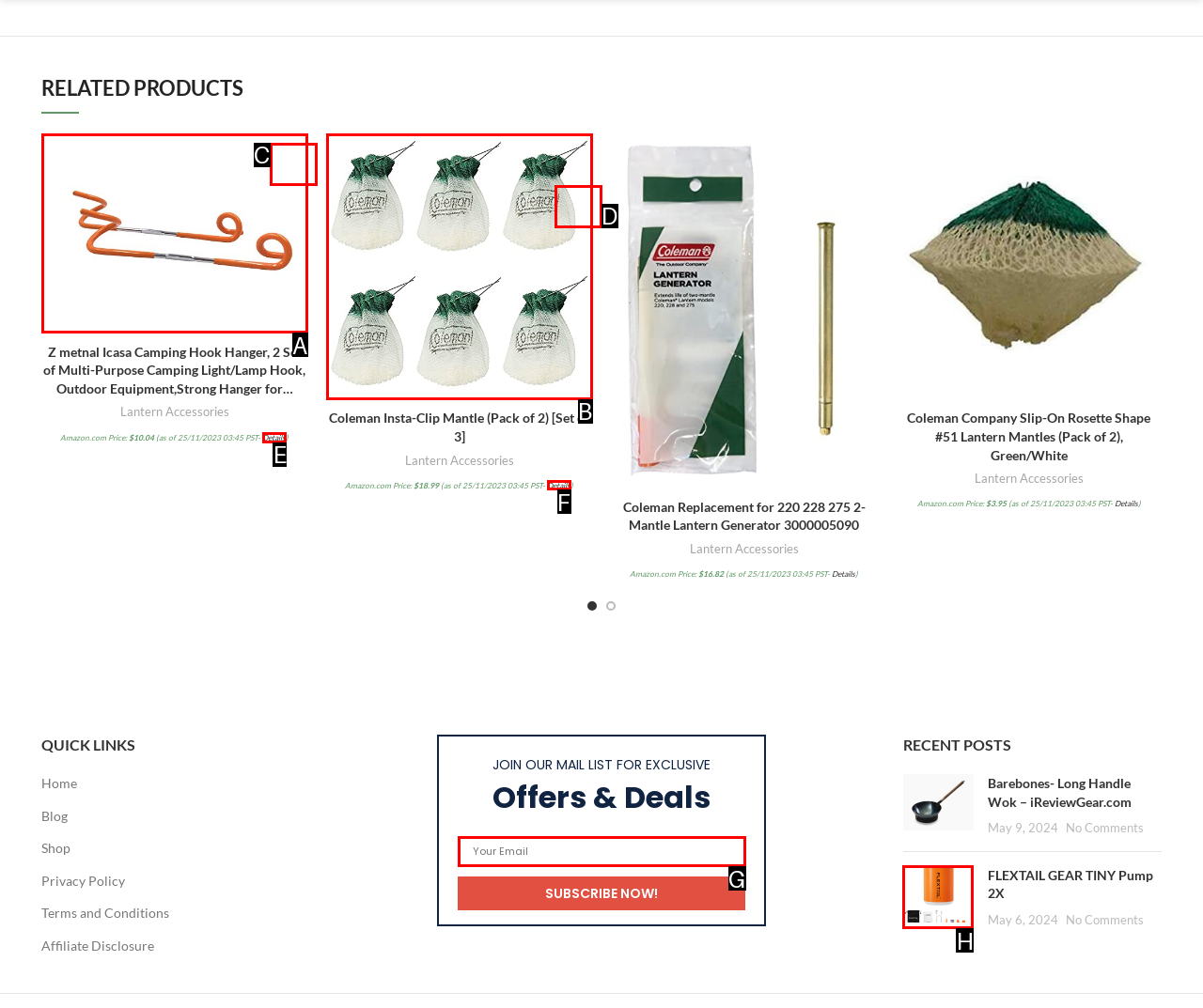Select the proper UI element to click in order to perform the following task: View product details. Indicate your choice with the letter of the appropriate option.

E